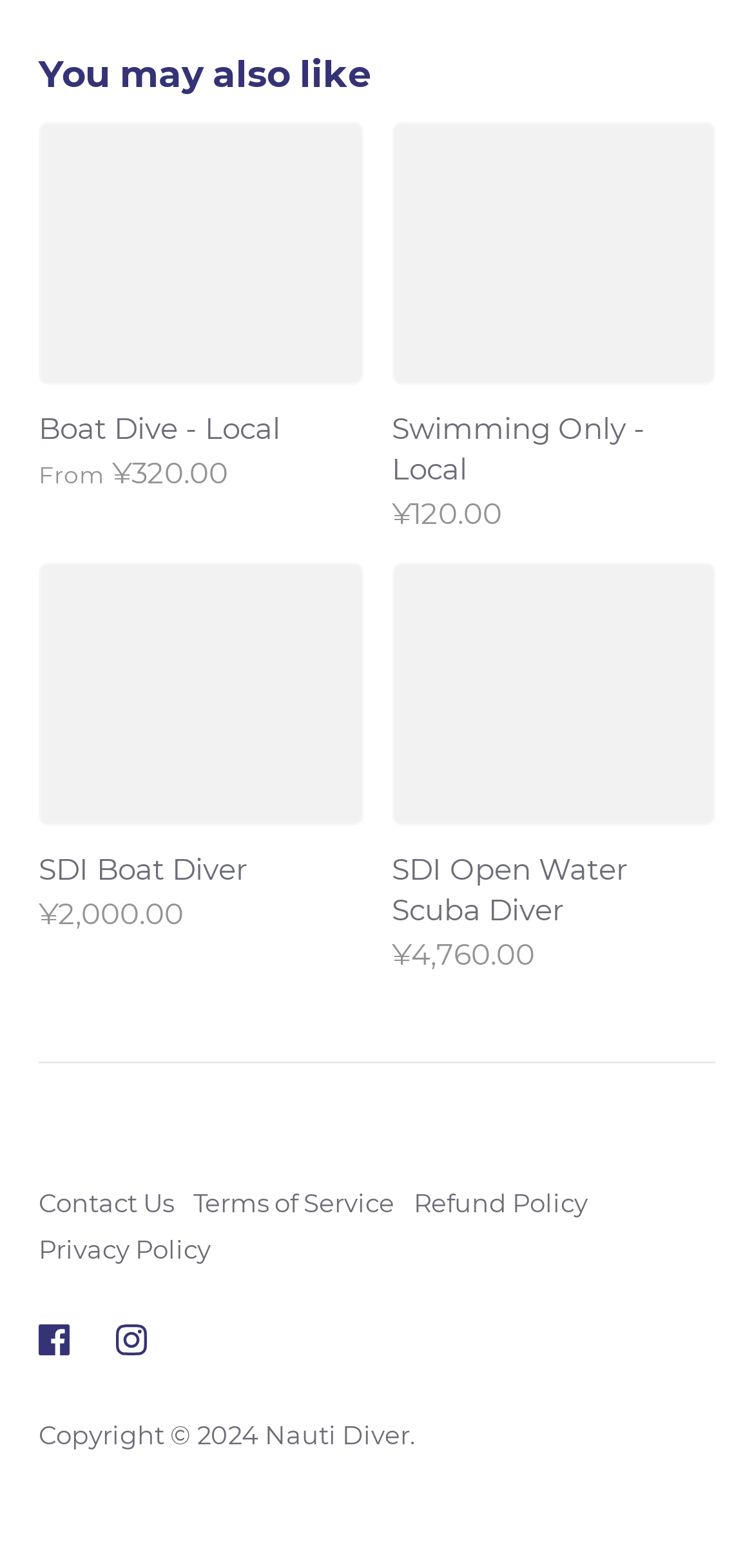Locate the bounding box of the user interface element based on this description: "SDI Boat Diver ¥2,000.00".

[0.051, 0.359, 0.481, 0.595]